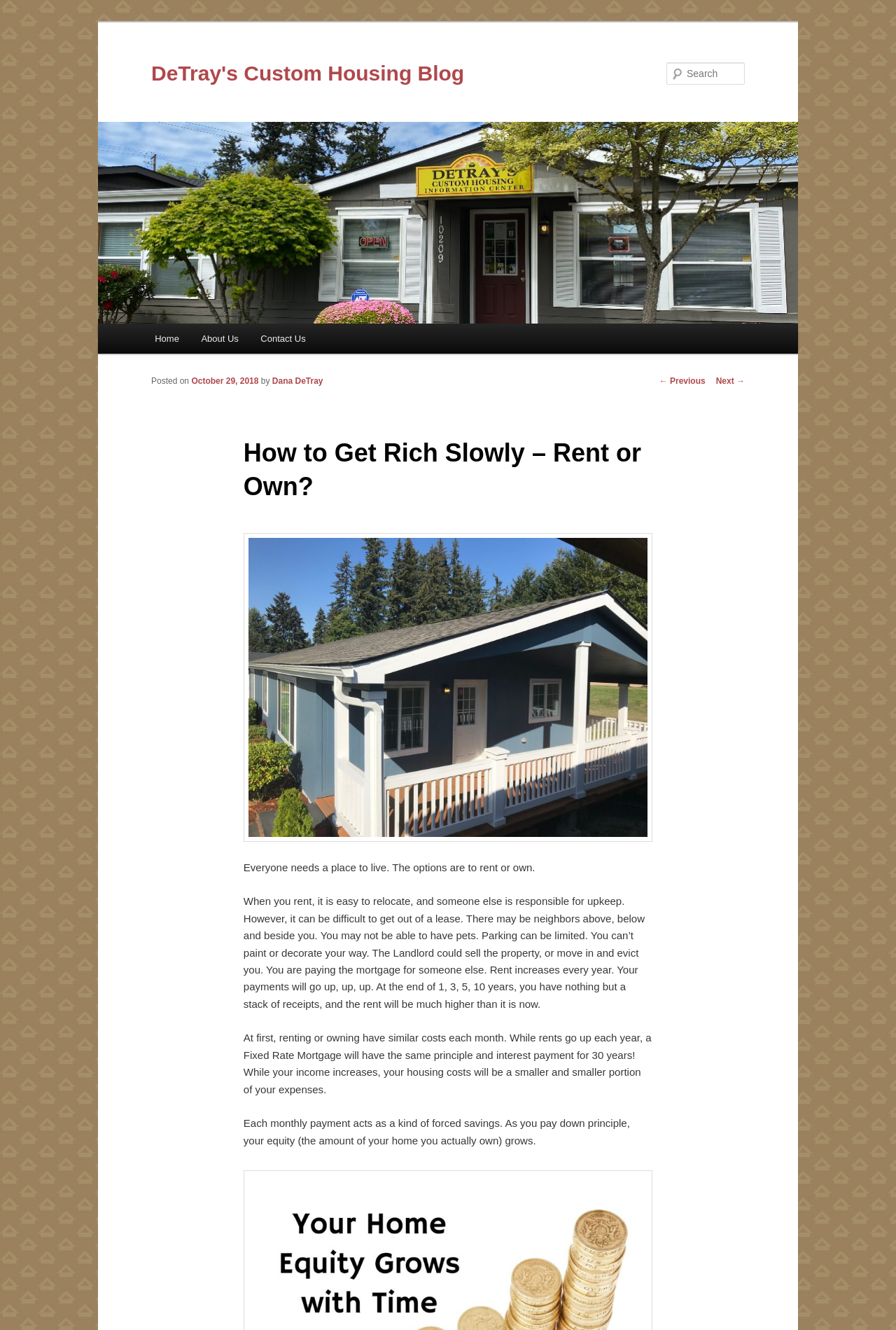Answer the following query with a single word or phrase:
What is the date of the latest article?

October 29, 2018